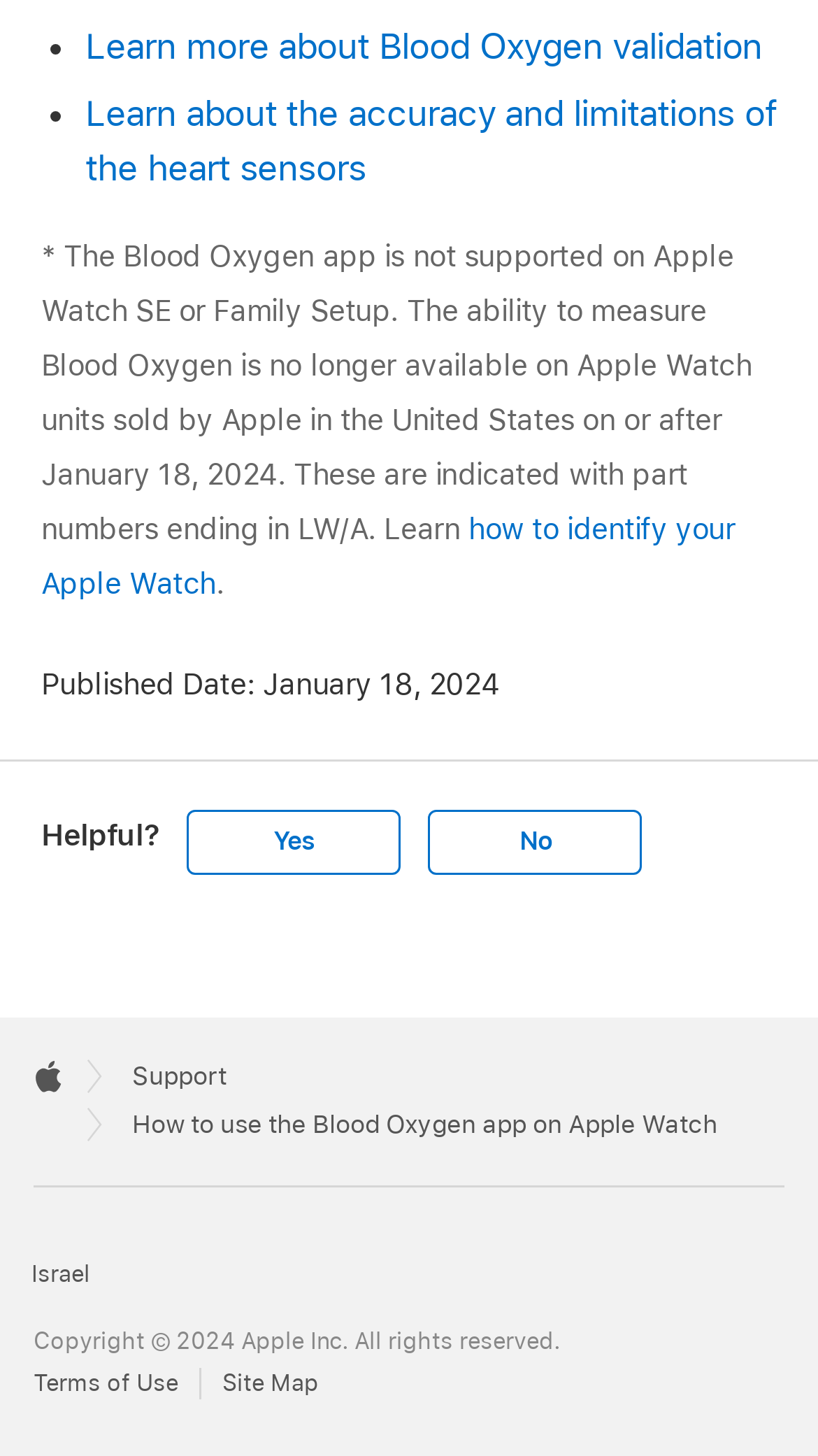Please determine the bounding box coordinates for the element that should be clicked to follow these instructions: "Go to Apple Support page".

[0.162, 0.728, 0.277, 0.749]